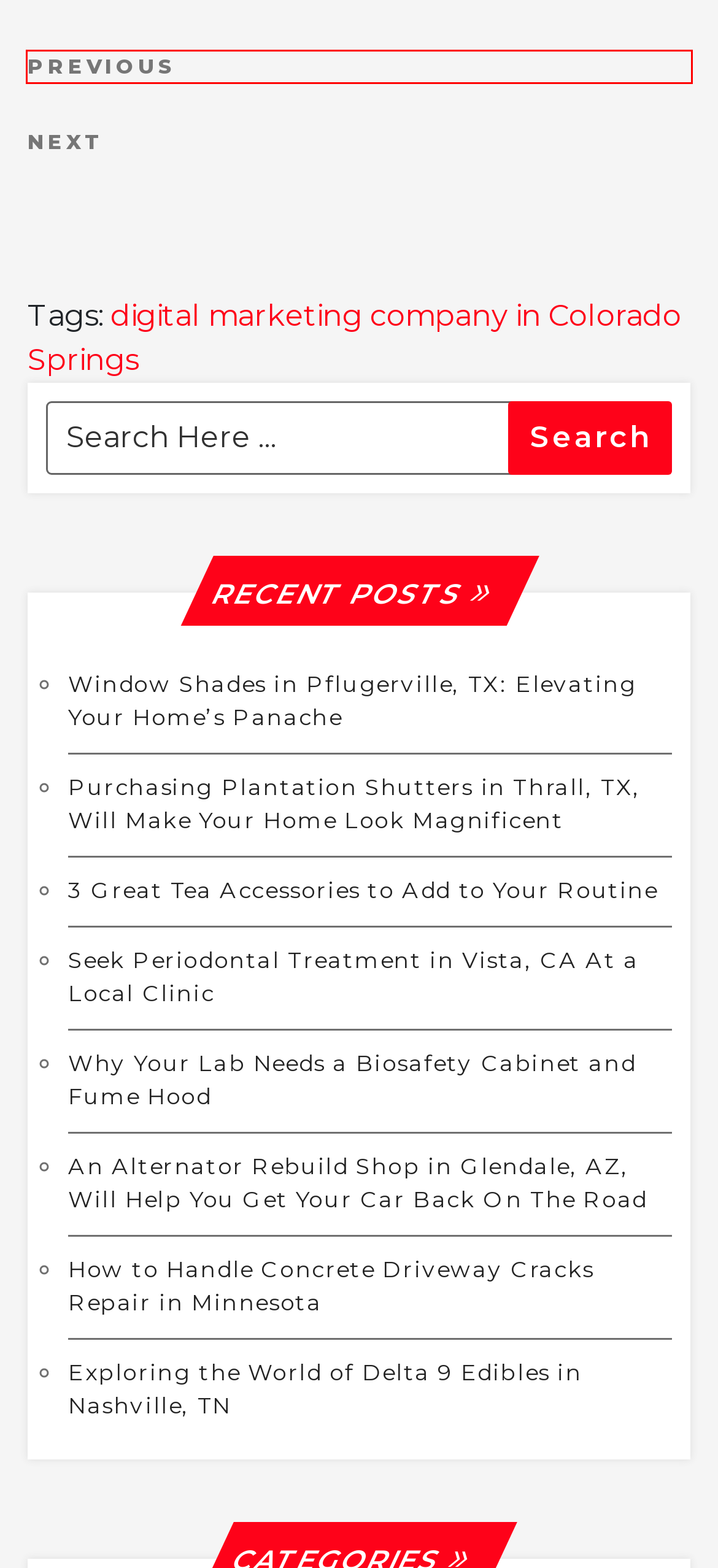Analyze the screenshot of a webpage that features a red rectangle bounding box. Pick the webpage description that best matches the new webpage you would see after clicking on the element within the red bounding box. Here are the candidates:
A. 3 Great Tea Accessories to Add to Your Routine - Elistingz
B. Window Shades in Pflugerville, TX: Elevating Your Home's Panache - Elistingz
C. Looking for Townhomes for Rent in Norfolk, VA - Elistingz
D. Seek Periodontal Treatment in Vista, CA At a Local Clinic - Elistingz
E. An Alternator Rebuild Shop in Glendale, AZ, Will Help You Get Your Car Back On The Road - Elistingz
F. Tree Removal and Chipping in Middleburg, FL - Elistingz
G. digital marketing company in Colorado Springs Archives - Elistingz
H. Purchasing Plantation Shutters in Thrall, TX, Will Make Your Home Look Magnificent - Elistingz

F